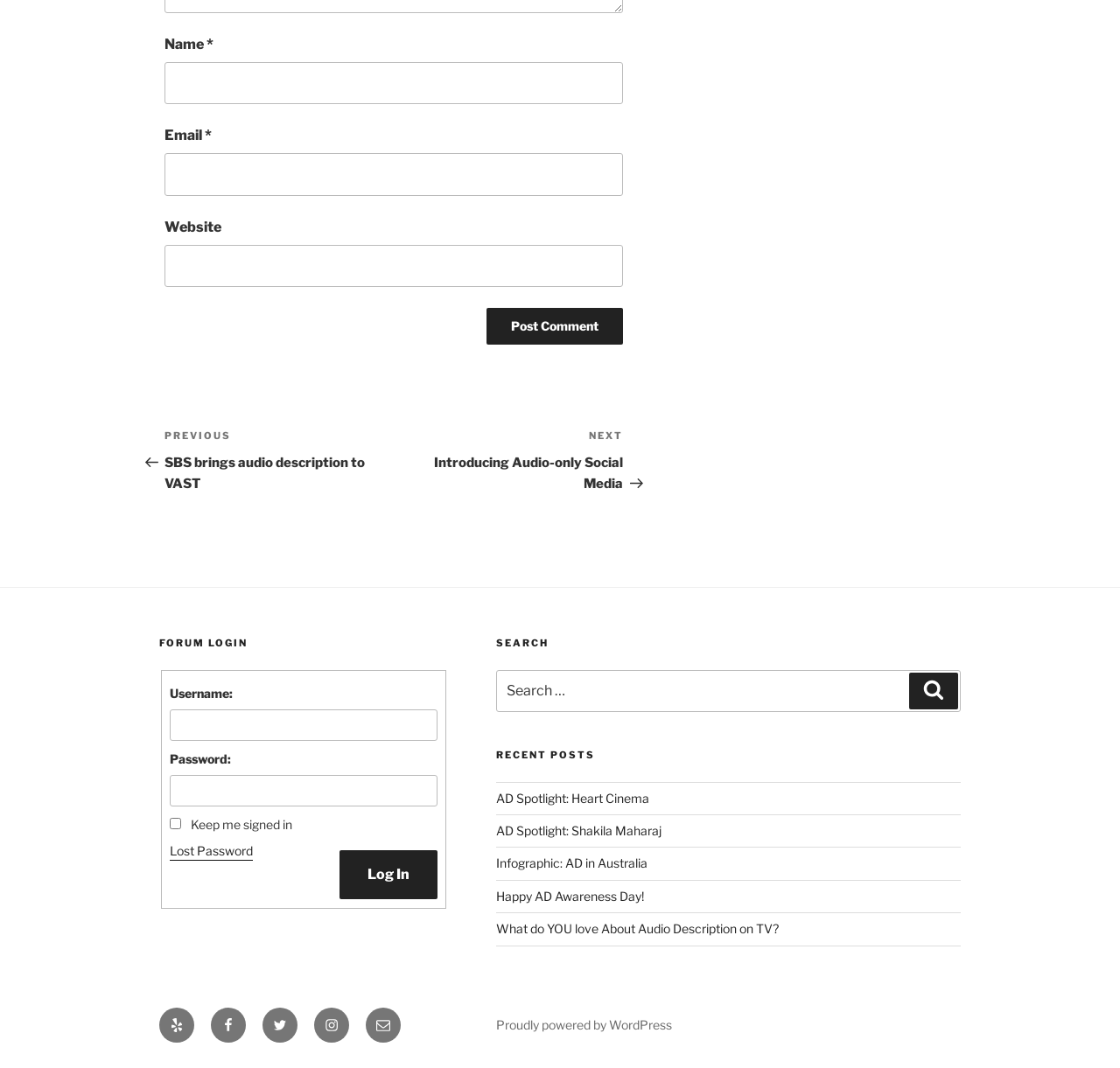Determine the coordinates of the bounding box that should be clicked to complete the instruction: "Log in to the forum". The coordinates should be represented by four float numbers between 0 and 1: [left, top, right, bottom].

[0.303, 0.796, 0.391, 0.842]